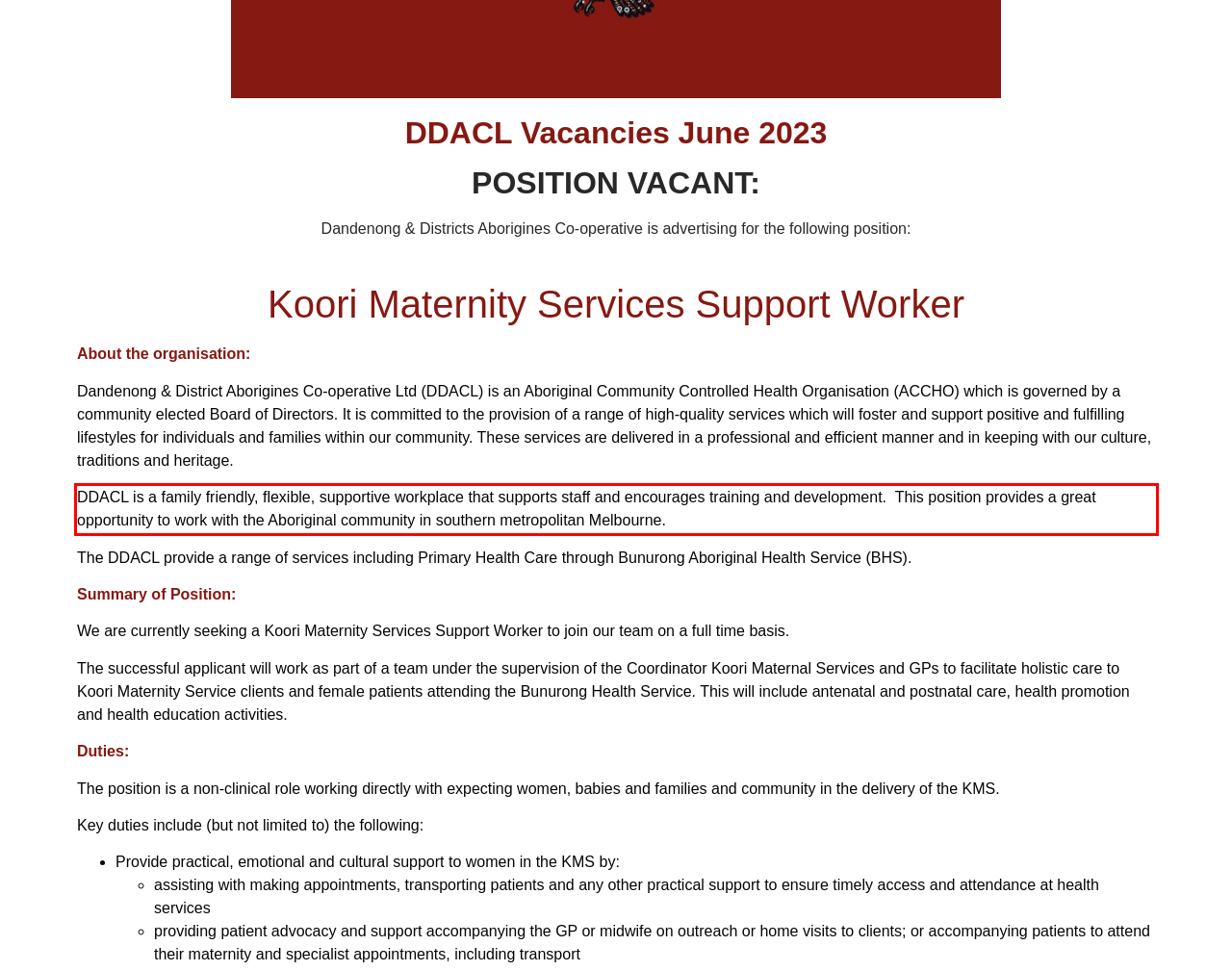View the screenshot of the webpage and identify the UI element surrounded by a red bounding box. Extract the text contained within this red bounding box.

DDACL is a family friendly, flexible, supportive workplace that supports staff and encourages training and development. This position provides a great opportunity to work with the Aboriginal community in southern metropolitan Melbourne.